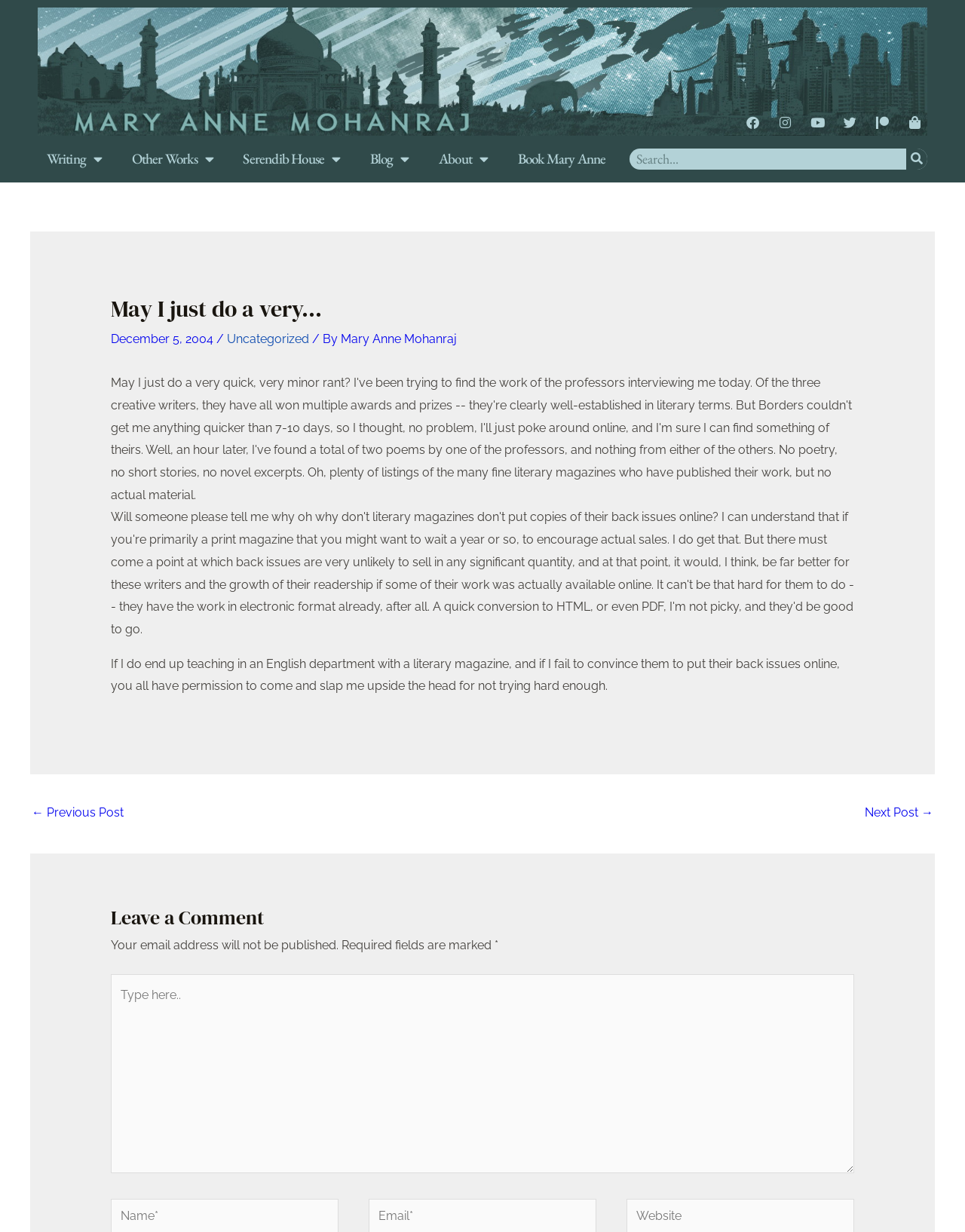Provide a brief response using a word or short phrase to this question:
What is the author's name?

Mary Anne Mohanraj